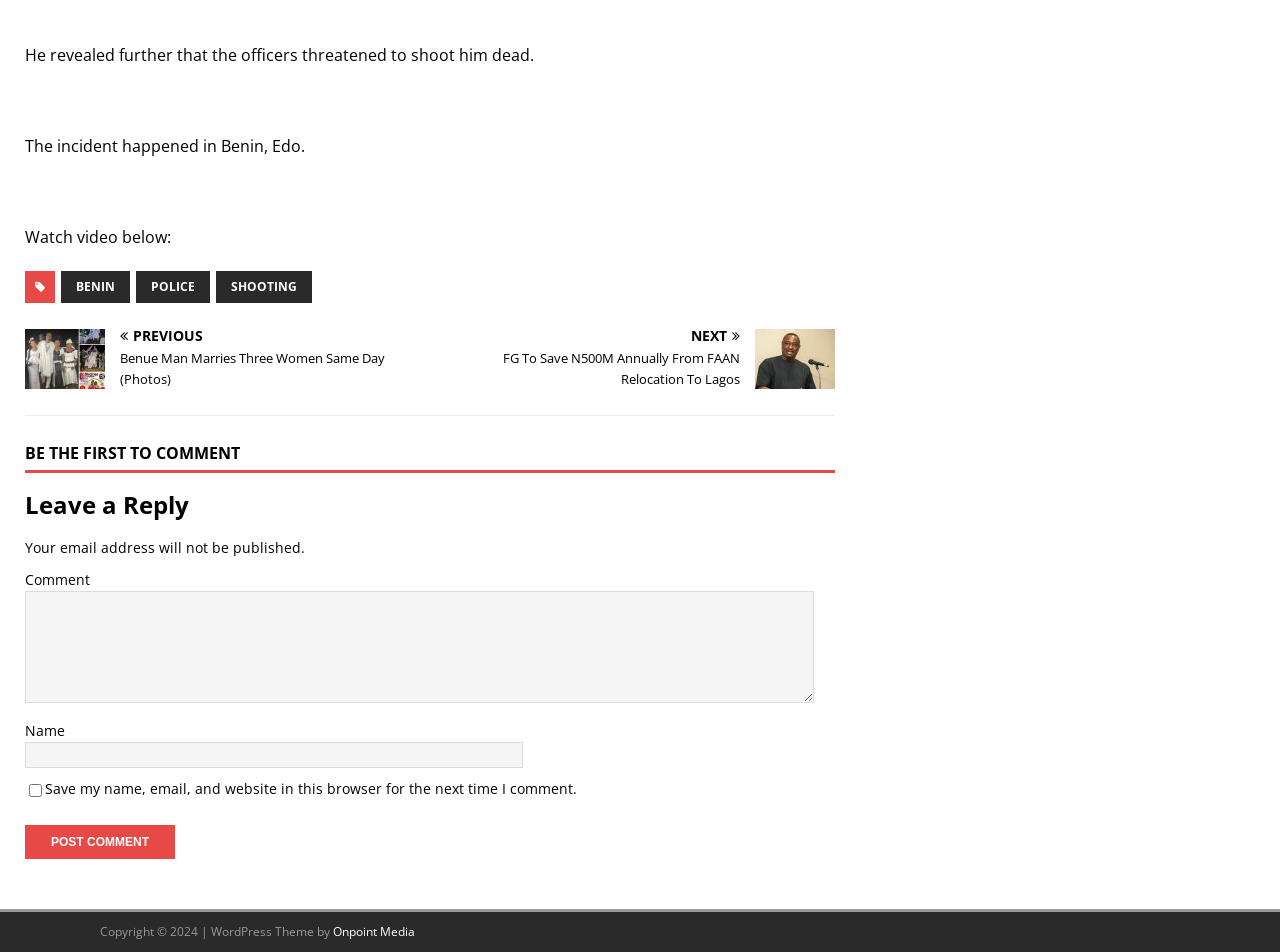Determine the bounding box coordinates for the element that should be clicked to follow this instruction: "Click on the 'NEXT' button". The coordinates should be given as four float numbers between 0 and 1, in the format [left, top, right, bottom].

[0.344, 0.346, 0.652, 0.409]